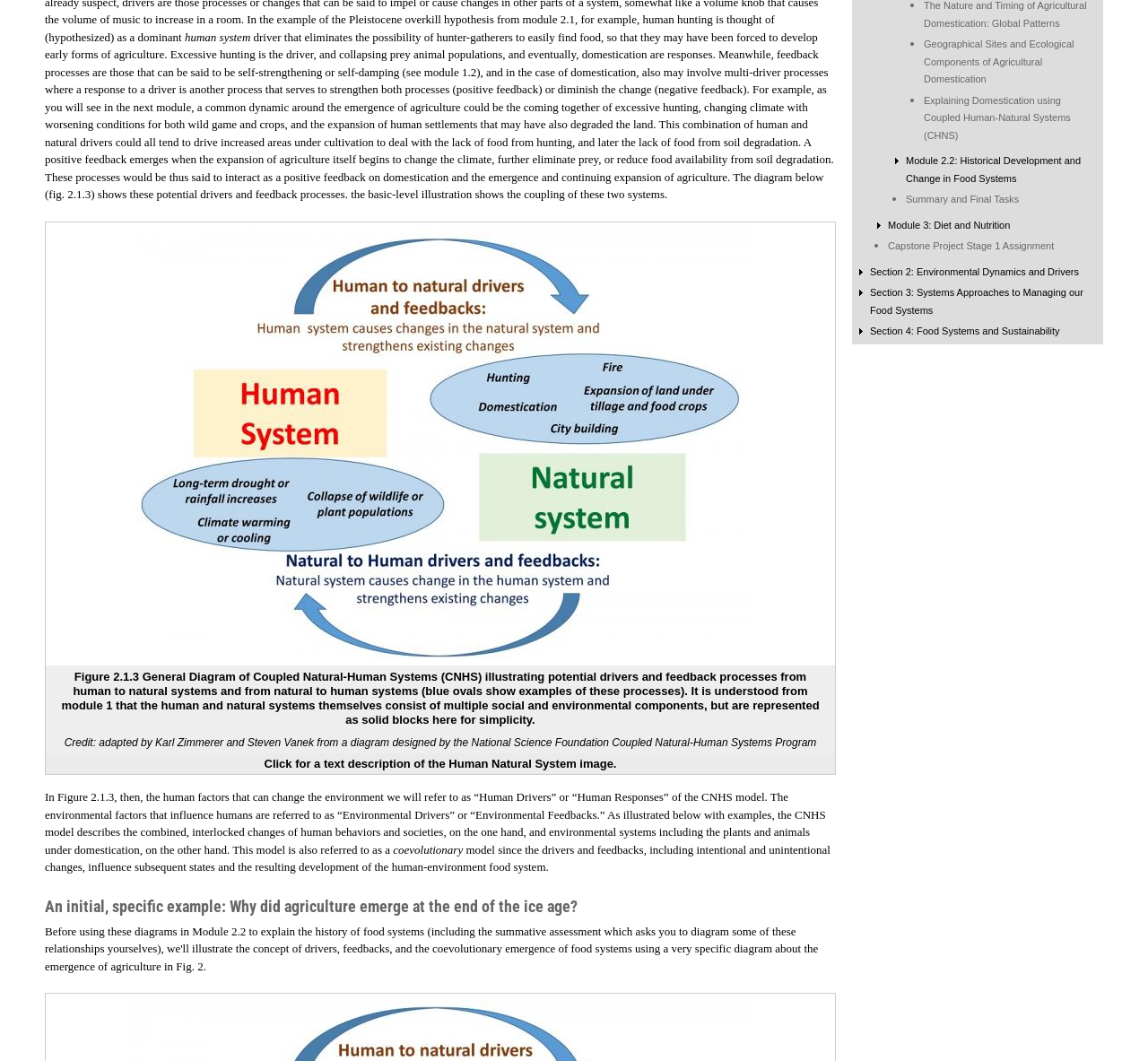Provide the bounding box coordinates of the UI element that matches the description: "Module 3: Diet and Nutrition".

[0.773, 0.207, 0.88, 0.217]